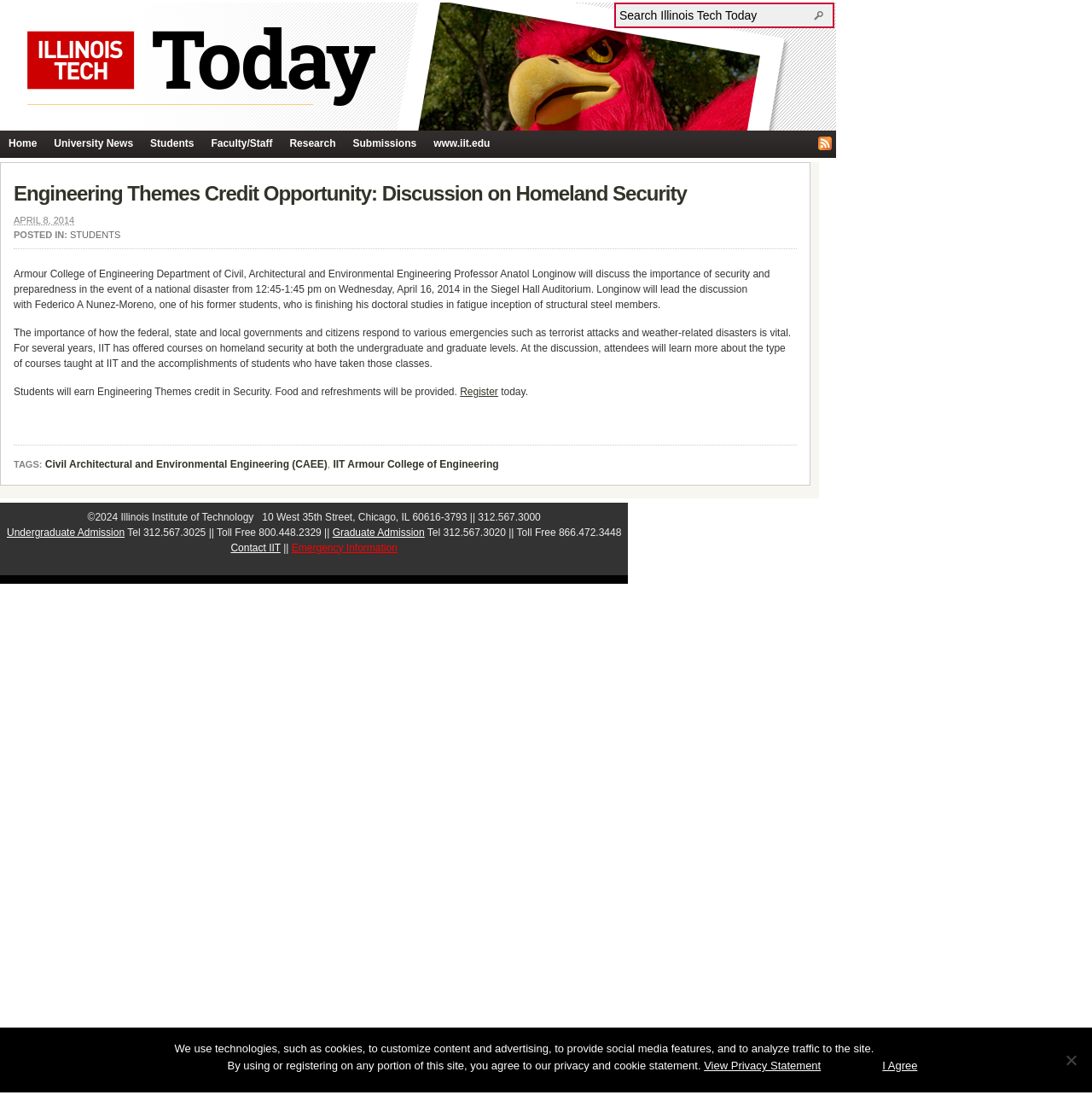Where is the discussion taking place?
Use the information from the image to give a detailed answer to the question.

The discussion is taking place in the Siegel Hall Auditorium, which is mentioned in the article as the location of the event.